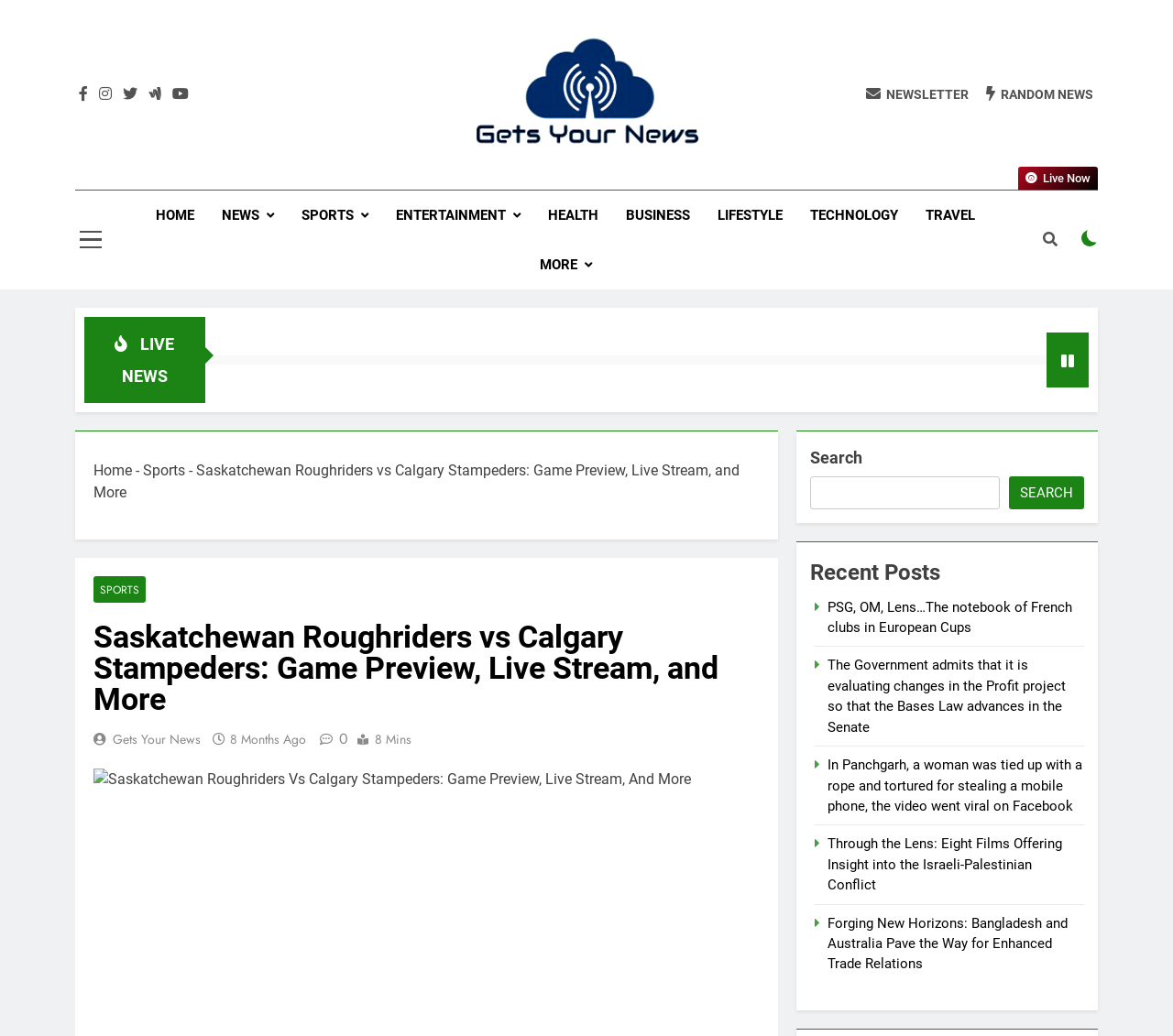Find the coordinates for the bounding box of the element with this description: "Random News".

[0.841, 0.082, 0.932, 0.099]